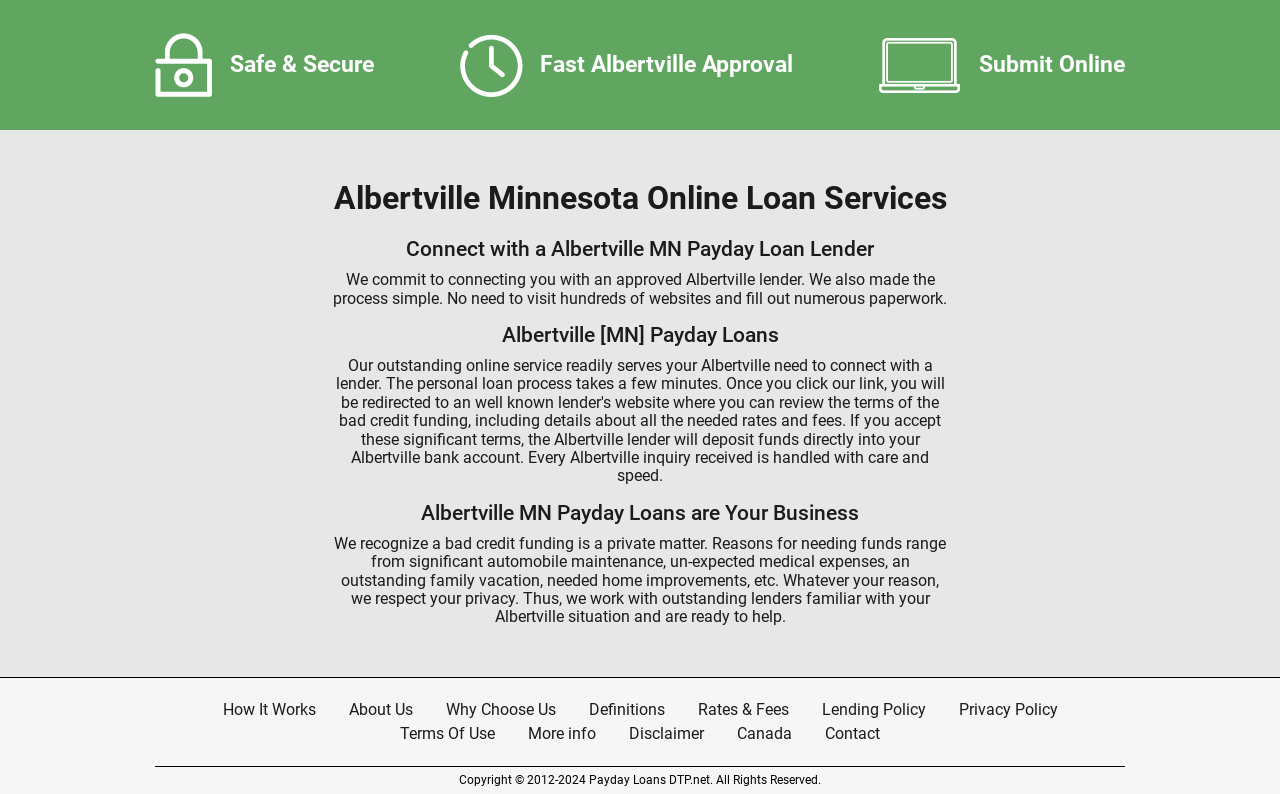How many links are available in the footer section?
Based on the screenshot, provide your answer in one word or phrase.

11